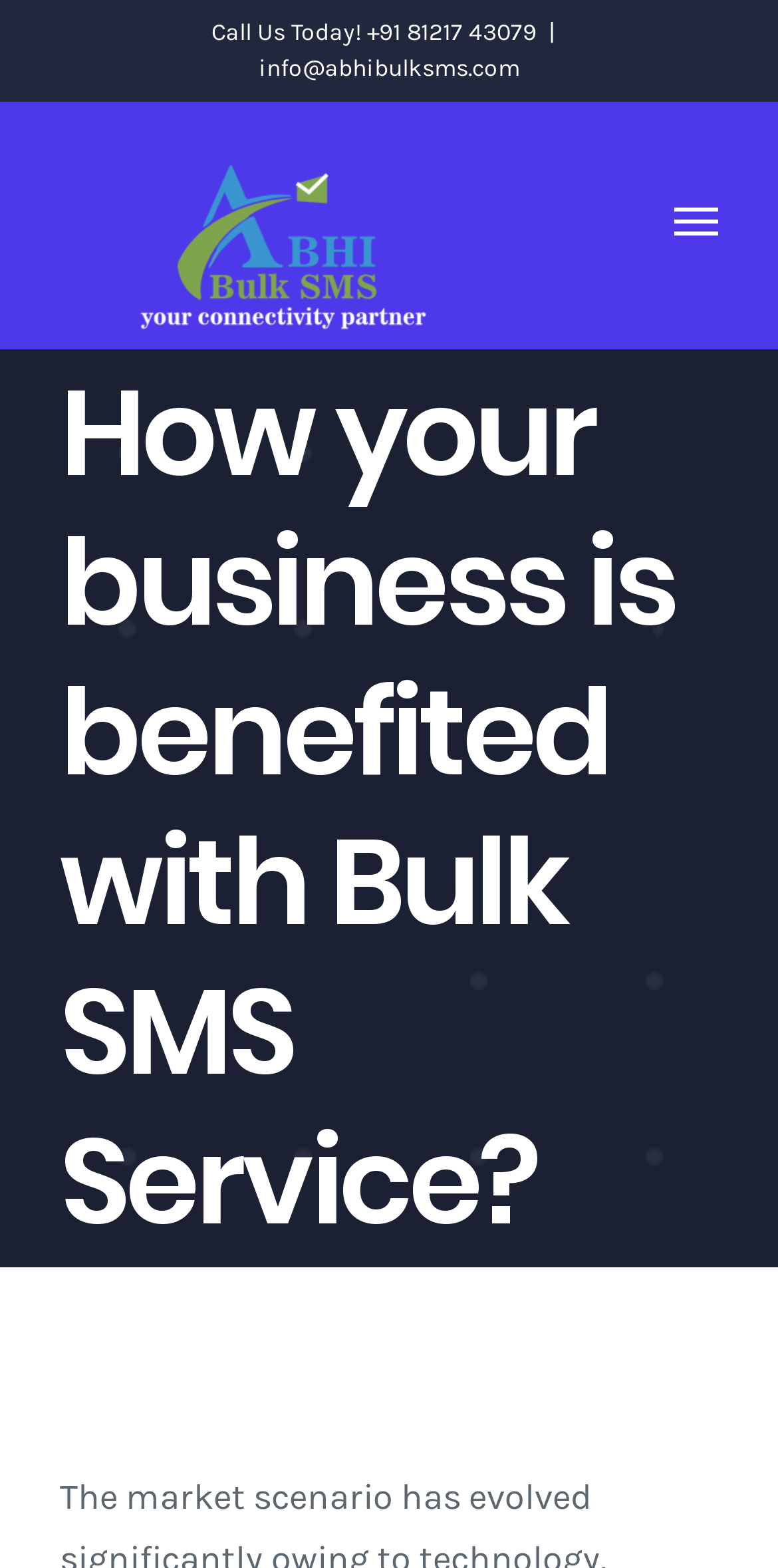Provide a comprehensive description of the webpage.

The webpage appears to be about Abhi Bulk SMS, a service that benefits businesses. At the top left, there is a logo of Abhi Bulk SMS, accompanied by a call-to-action "Call Us Today!" with a phone number. To the right of the logo, there is a vertical separator, followed by a link to the email address "info@abhibulksms.com". 

Below the top section, there is a prominent heading that reads "How your business is benefited with Bulk SMS Service?" which spans almost the entire width of the page. This heading is likely the main title of the webpage.